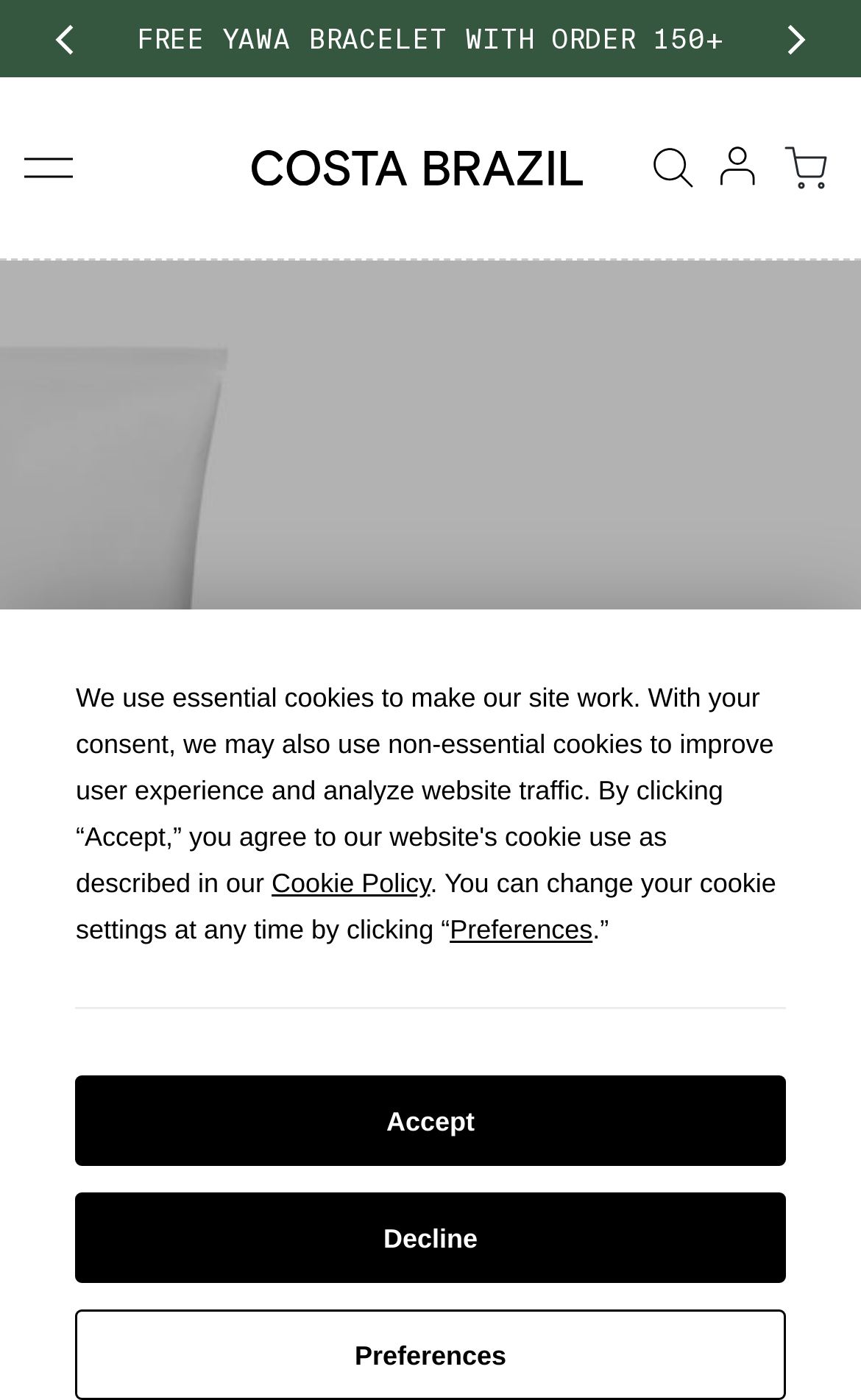Find the bounding box coordinates for the HTML element specified by: "parent_node: Cart".

[0.833, 0.104, 0.885, 0.136]